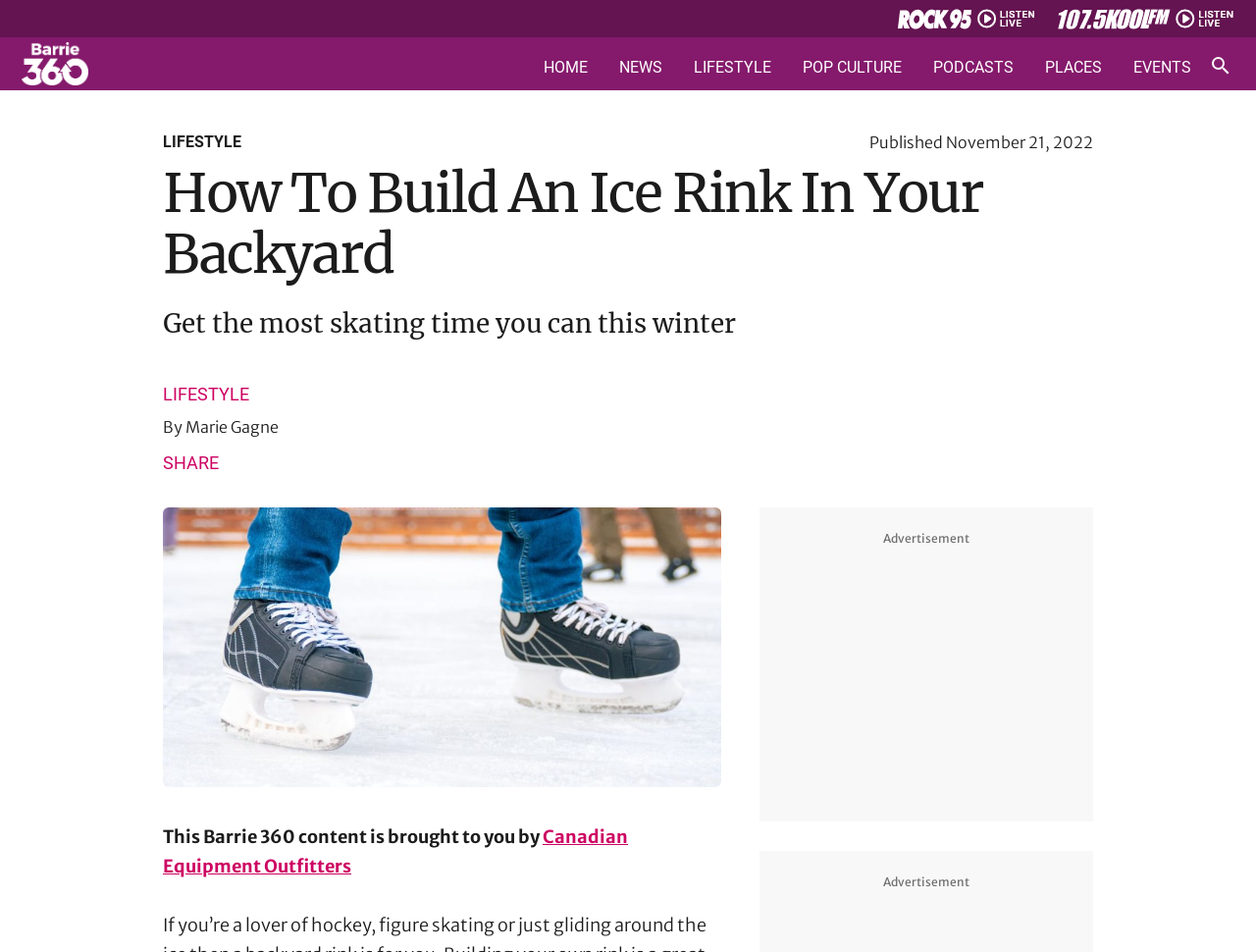What is the category of the article?
Answer the question with as much detail as you can, using the image as a reference.

I determined the category of the article by looking at the heading 'LIFESTYLE' located at [0.13, 0.137, 0.192, 0.162] and the link 'LIFESTYLE' located at [0.13, 0.405, 0.198, 0.424], which suggests that the article belongs to the LIFESTYLE category.